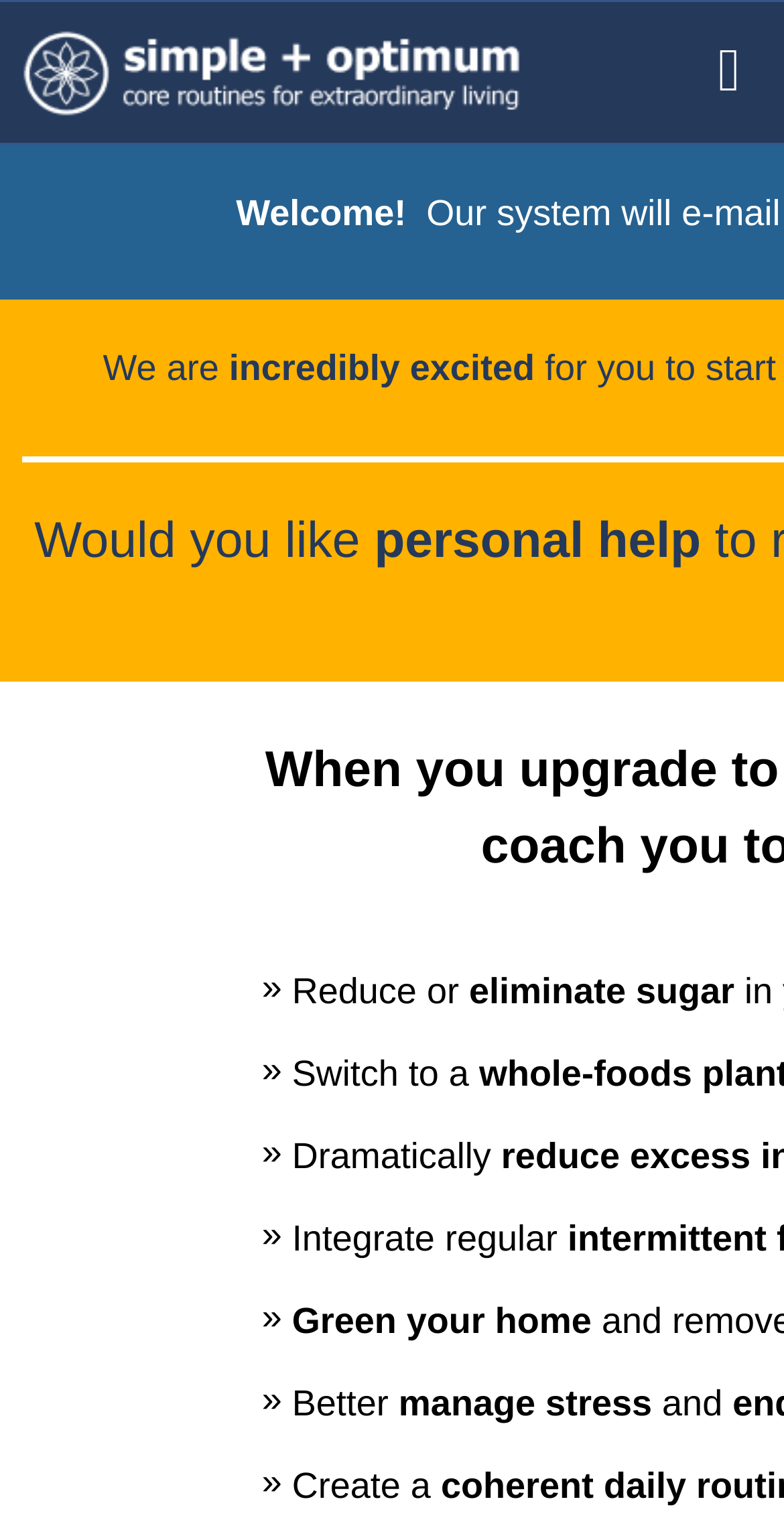Please provide a comprehensive answer to the question based on the screenshot: What are the benefits of using this service?

The benefits of using this service are listed in the webpage, including reducing or eliminating sugar, switching to a healthier lifestyle, dramatically improving something, integrating regular exercise, greening the home, better managing stress, and creating a healthier life.